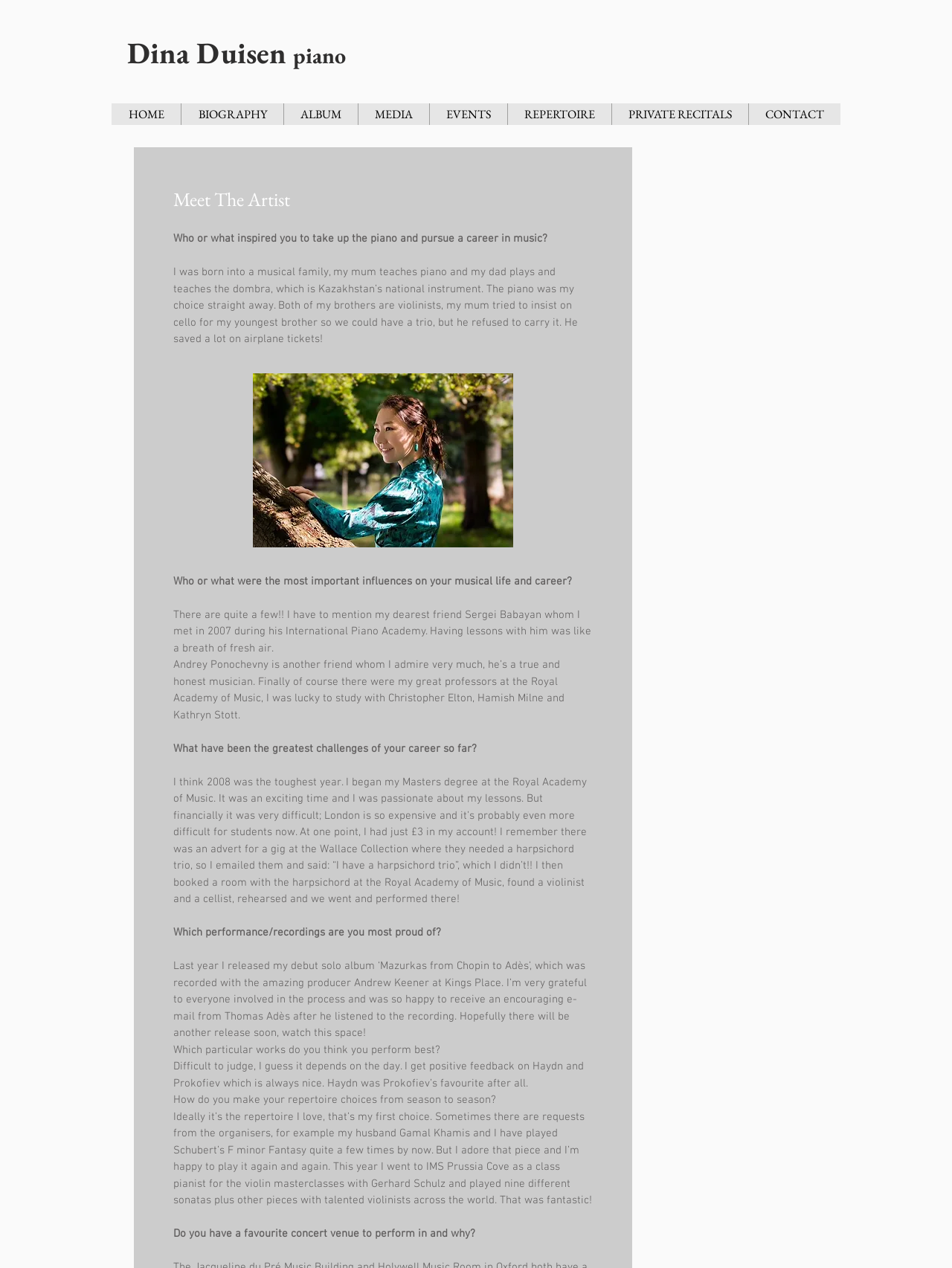Offer an extensive depiction of the webpage and its key elements.

This webpage is about a pianist, Dina Duisen, and features an interview with her. At the top of the page, there is a heading "Dina Duisen piano" with a link to her name. On the top right corner, there is a social bar with links to her Instagram, Facebook, Twitter, and YouTube profiles, each represented by an icon.

Below the social bar, there is a navigation menu with links to different sections of the website, including "HOME", "BIOGRAPHY", "ALBUM", "MEDIA", "EVENTS", "REPERTOIRE", "PRIVATE RECITALS", and "CONTACT".

The main content of the page is an interview with Dina Duisen, titled "Meet The Artist". The interview is divided into several sections, each with a question and her response. The questions include "Who or what inspired you to take up the piano and pursue a career in music?", "Who or what were the most important influences on your musical life and career?", "What have been the greatest challenges of your career so far?", and several others.

Dina Duisen's responses are lengthy and provide insight into her background, musical influences, and career experiences. She talks about her family's musical background, her studies at the Royal Academy of Music, and her performances and recordings. She also mentions her husband, Gamal Khamis, and their collaborations.

Throughout the interview, there are no images, but there is a button in the middle of the page, although its purpose is unclear. Overall, the webpage is focused on providing an in-depth look at Dina Duisen's life and career as a pianist.